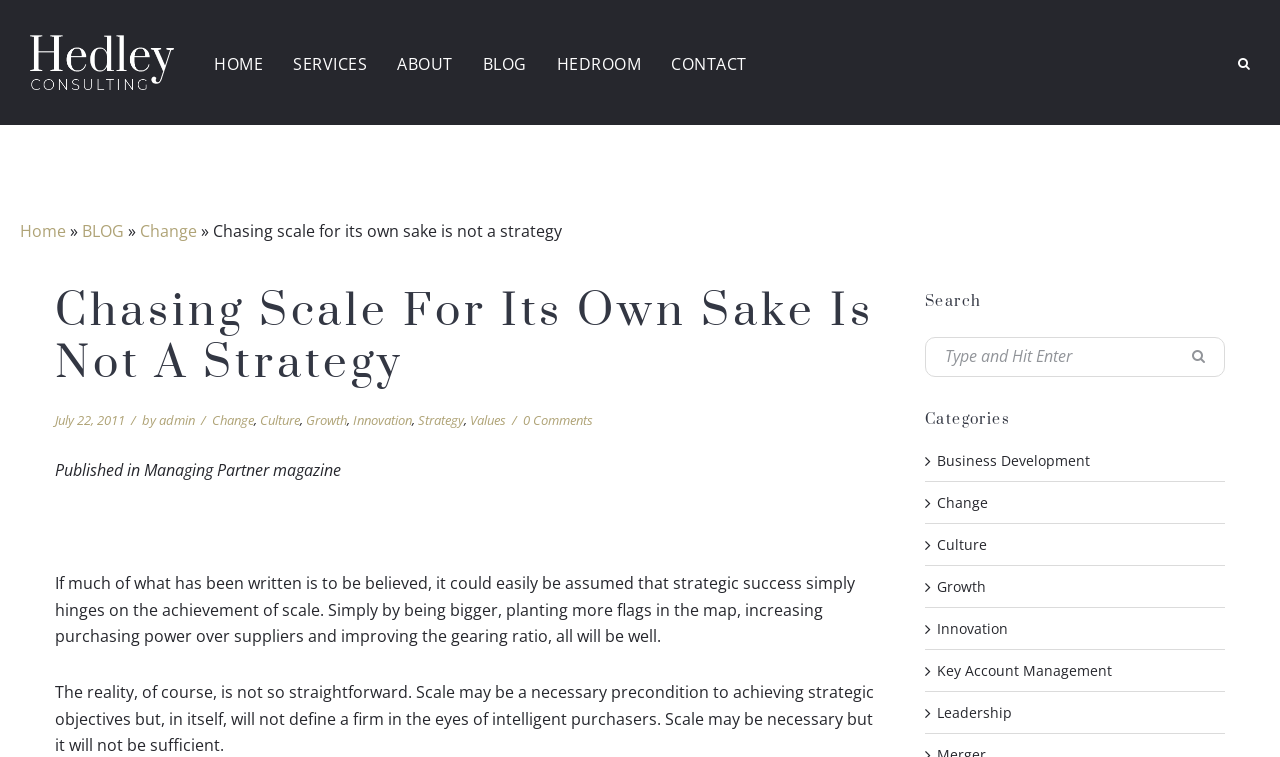Describe every aspect of the webpage comprehensively.

This webpage appears to be a blog post or article page. At the top, there is a navigation menu with seven links: "HOME", "SERVICES", "ABOUT", "BLOG", "HEDROOM", and "CONTACT". To the right of the navigation menu, there is a search bar with a placeholder text "Type and Hit Enter". 

Below the navigation menu, there is a secondary navigation menu with links to "Home", "BLOG", and "Change". The main content of the page starts with a heading "Chasing Scale For Its Own Sake Is Not A Strategy" followed by the date "July 22, 2011" and the author "admin". 

The article is divided into paragraphs, with the first paragraph discussing how achieving scale is not a guarantee of strategic success. The text continues to explain that while scale may be necessary, it is not sufficient to define a firm in the eyes of intelligent purchasers.

On the right side of the page, there are two sections: "Search" and "Categories". The "Search" section has a search bar with the same placeholder text as the one at the top. The "Categories" section lists nine links to different categories, including "Business Development", "Change", "Culture", and others.

There are no images on the page. The overall layout is organized, with clear headings and concise text.